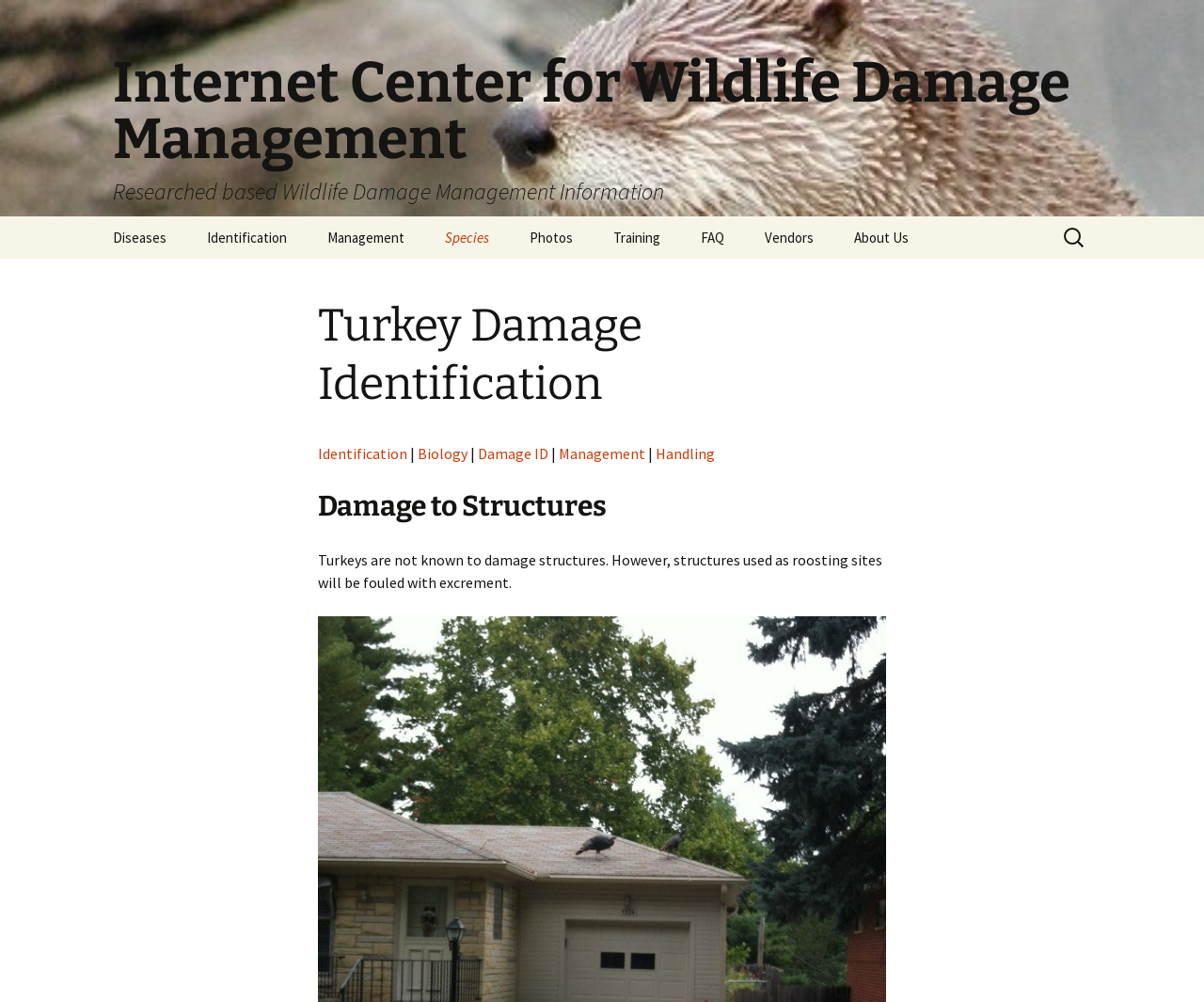Identify the bounding box coordinates for the region to click in order to carry out this instruction: "Go to Turkey Damage Identification". Provide the coordinates using four float numbers between 0 and 1, formatted as [left, top, right, bottom].

[0.078, 0.0, 0.922, 0.216]